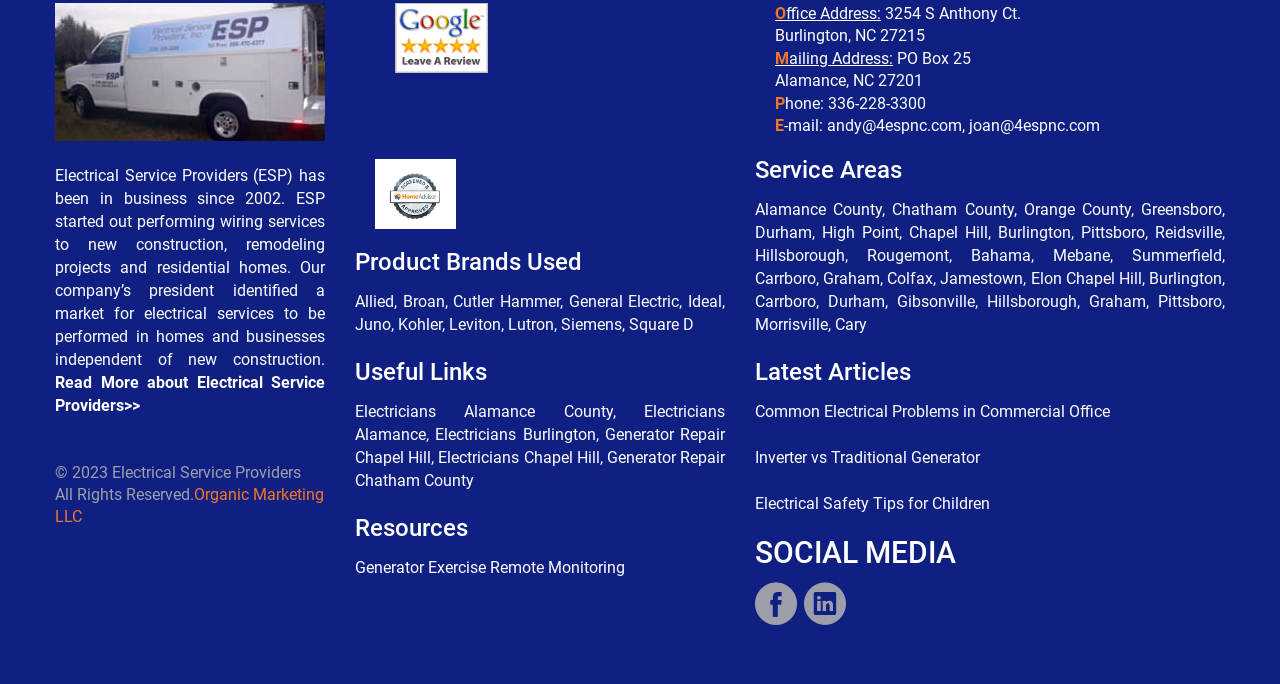What is the company's name?
Provide a short answer using one word or a brief phrase based on the image.

Electrical Service Providers